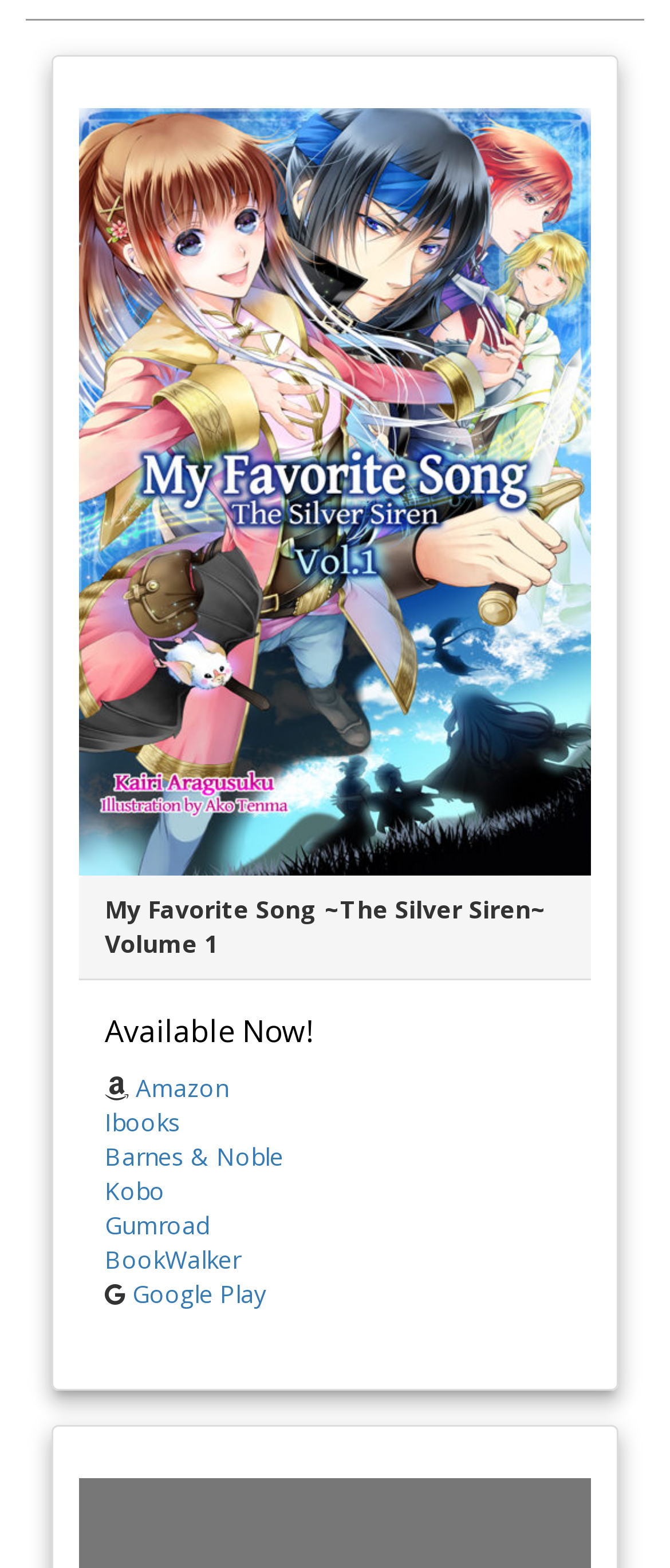Use a single word or phrase to answer the question: How many online stores are available to buy the book?

6